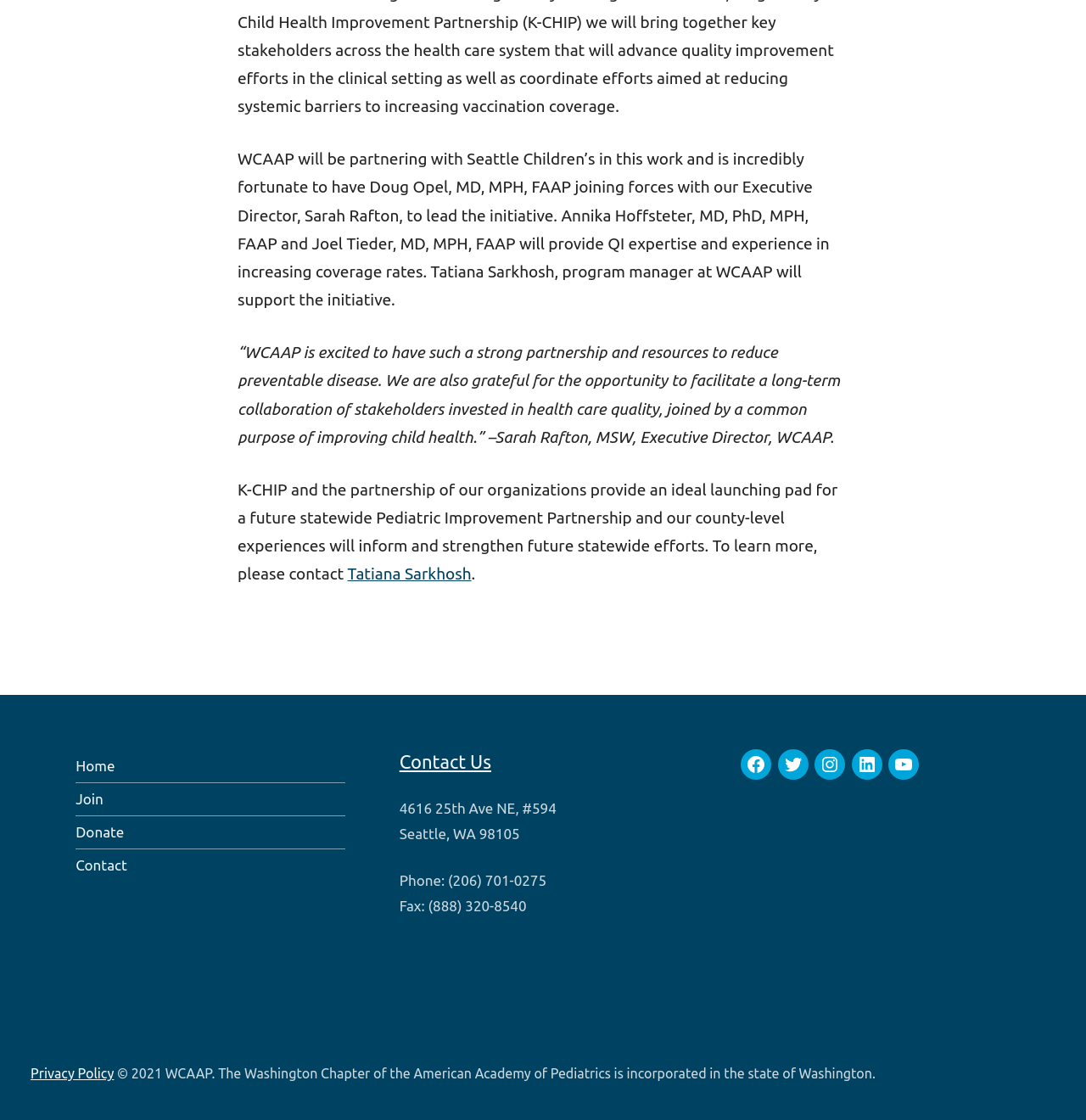Answer the following query concisely with a single word or phrase:
What is the phone number of WCAAP?

(206) 701-0275